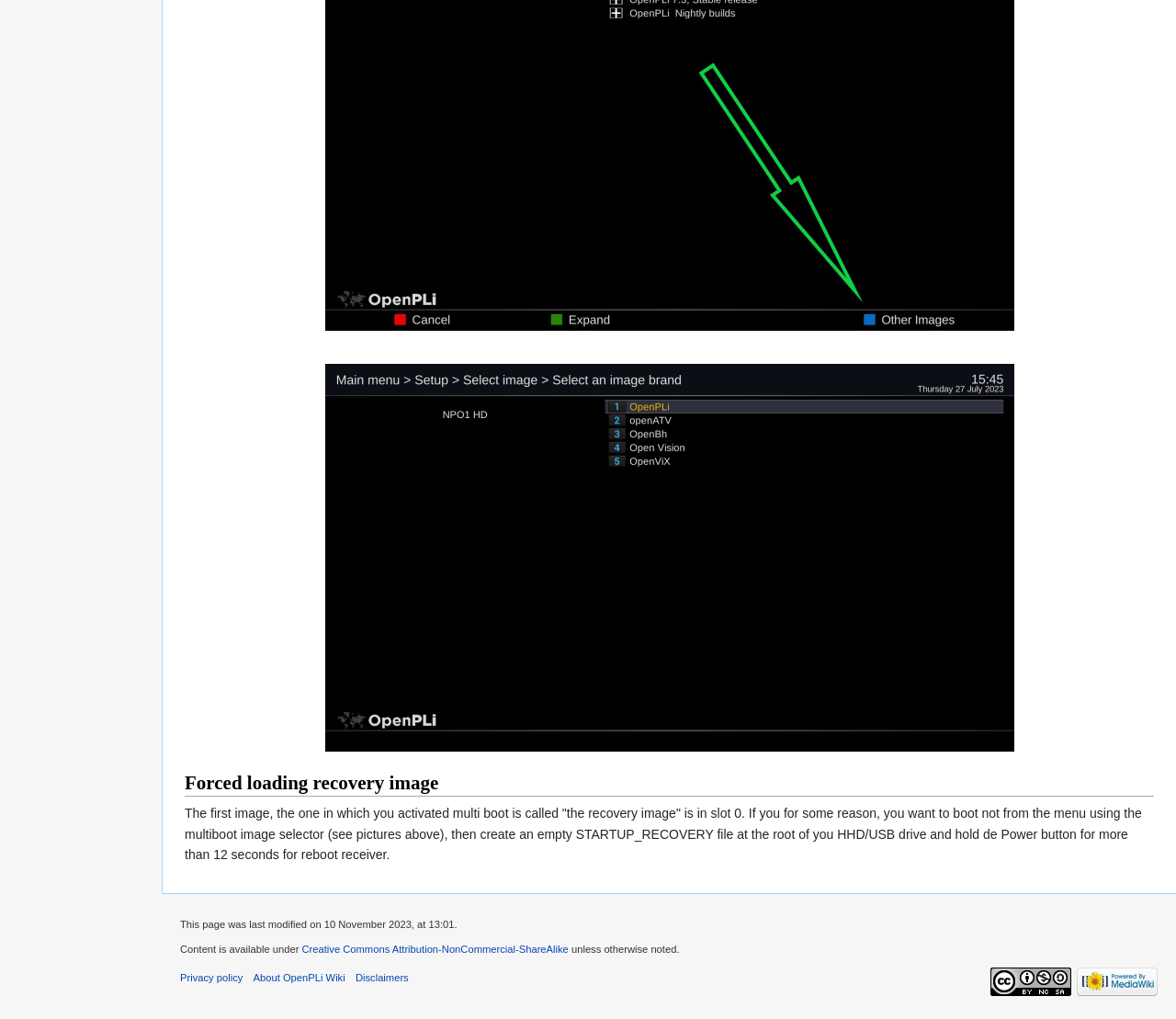What is the name of the image in slot 0?
Refer to the screenshot and respond with a concise word or phrase.

The recovery image